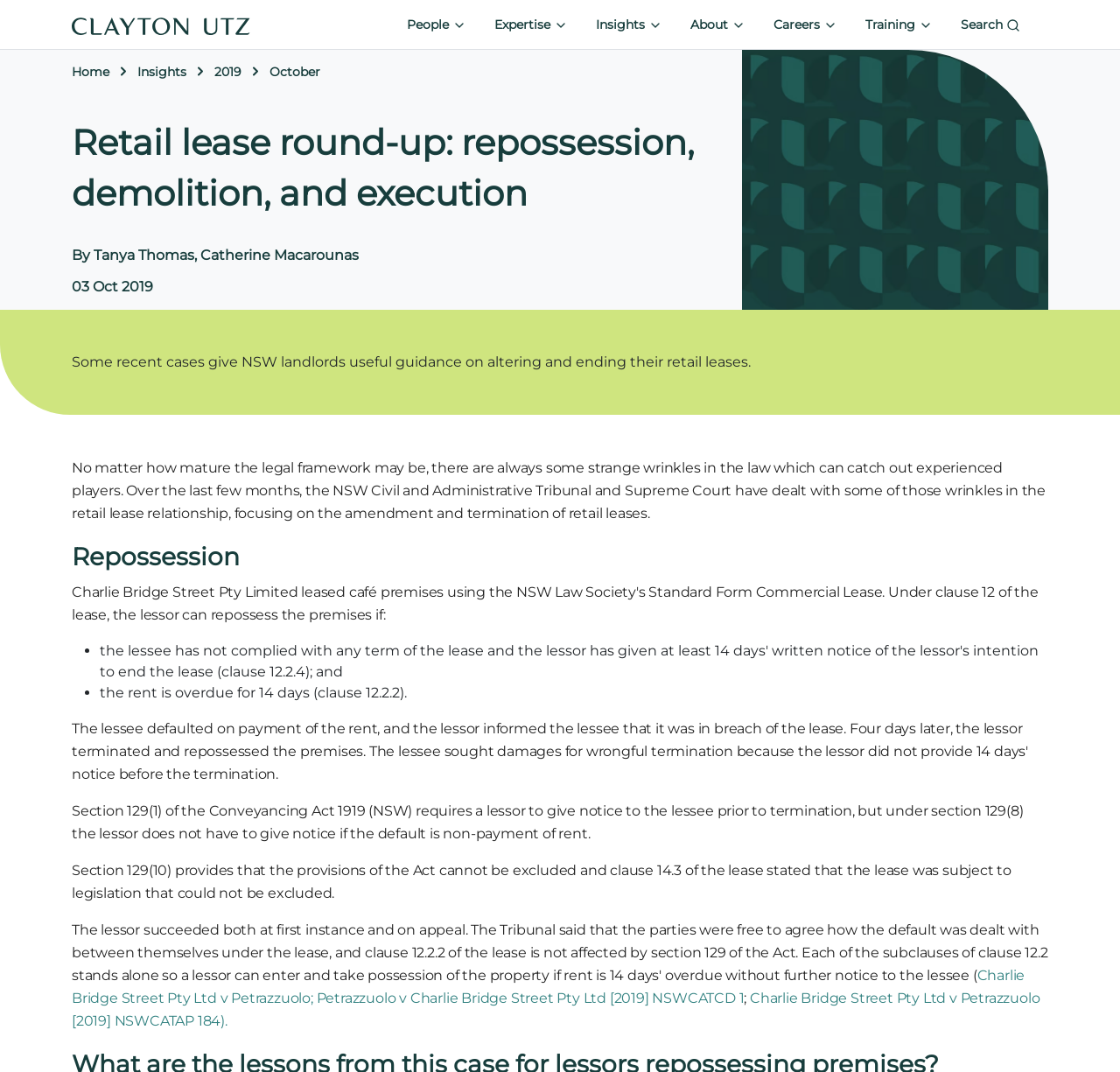Identify the bounding box coordinates of the element to click to follow this instruction: 'Click the 'Home' link'. Ensure the coordinates are four float values between 0 and 1, provided as [left, top, right, bottom].

[0.064, 0.06, 0.098, 0.074]